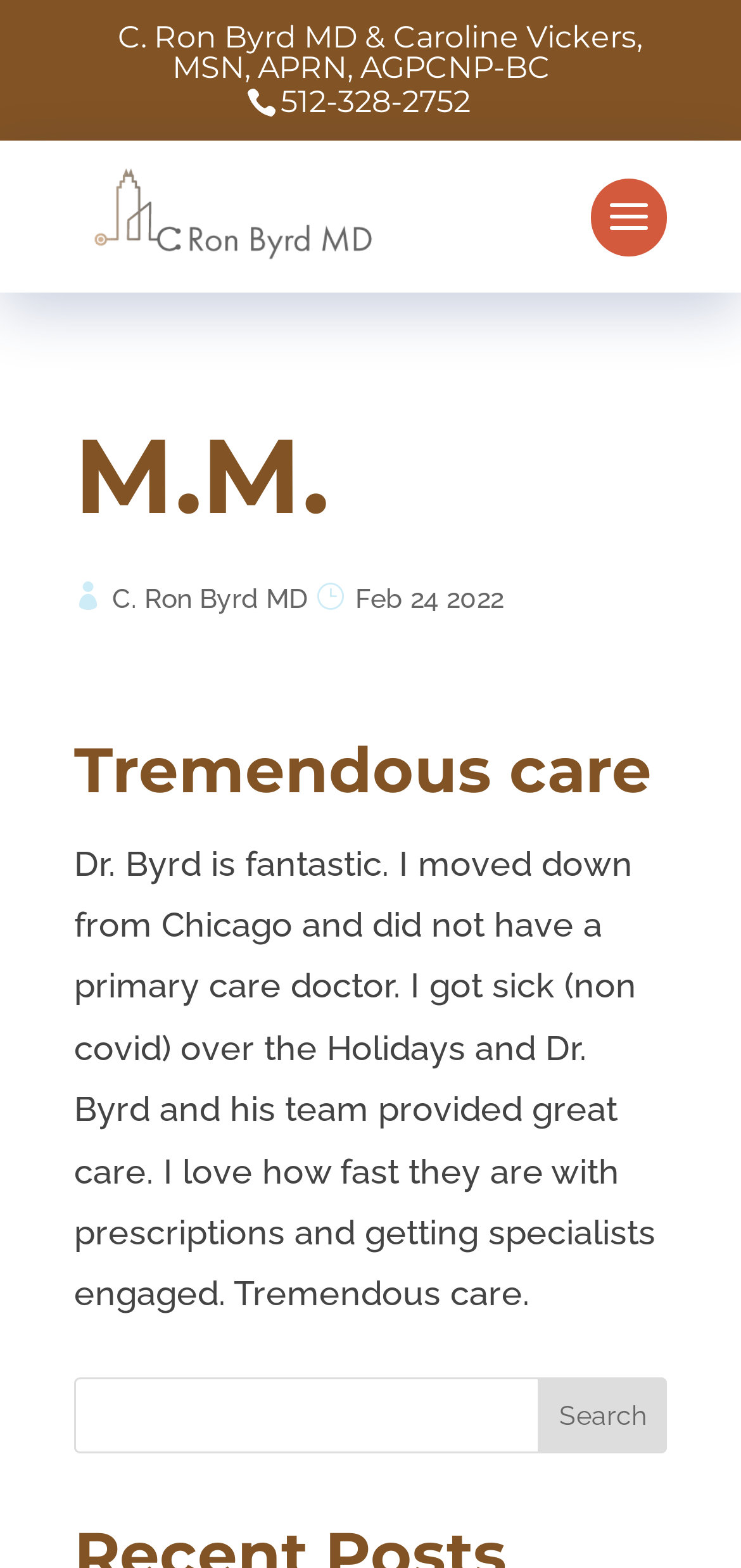Explain the webpage's design and content in an elaborate manner.

This webpage is about Dr. C. Ron Byrd, a primary care doctor. At the top, there is a header section with the doctor's name, "C. Ron Byrd MD & Caroline Vickers, MSN, APRN, AGPCNP-BC", and a phone number link, "\ue090512-328-2752". Below the header, there is a profile picture of Dr. Byrd, accompanied by a link to his name.

On the left side of the page, there is a navigation menu with several links, including "Meet the Team", "Testimonials", "Patient Portal", "Patient Paperwork", "Access Medical Records", "Healthy Resources", and "Pay Bill". These links are stacked vertically, with "Meet the Team" at the top and "Pay Bill" at the bottom.

The main content of the page is an article section, which takes up most of the page. It starts with a heading, "M.M.", followed by a link to Dr. Byrd's name and a date, "Feb 24 2022". Below this, there is a testimonial heading, "Tremendous care", and a paragraph of text describing a patient's positive experience with Dr. Byrd and his team. The text praises Dr. Byrd's care, particularly his promptness with prescriptions and specialist referrals.

At the very bottom of the page, there is a search bar with a text box and a "Search" button.